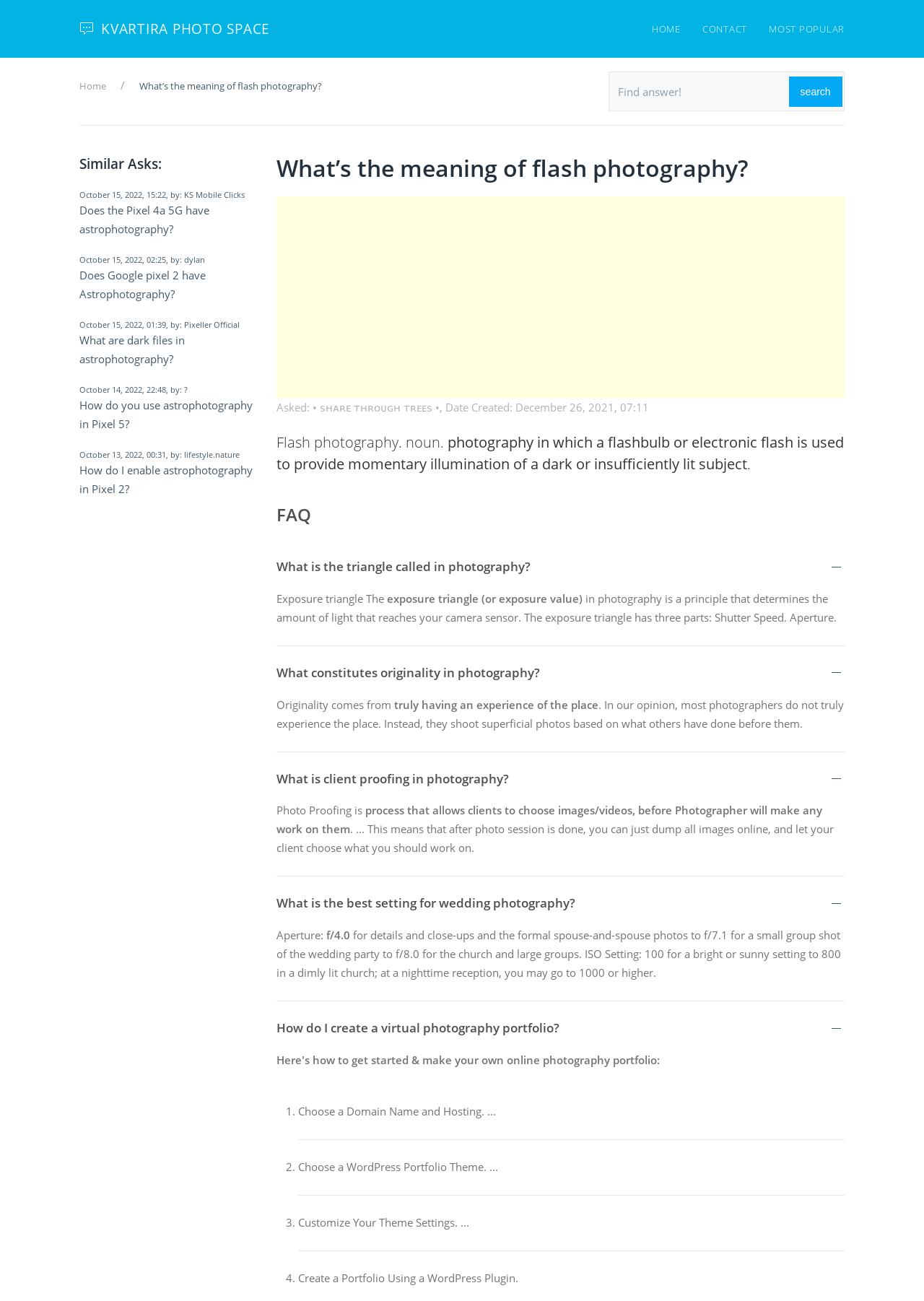Answer the question with a brief word or phrase:
How many search results are shown on the webpage?

5